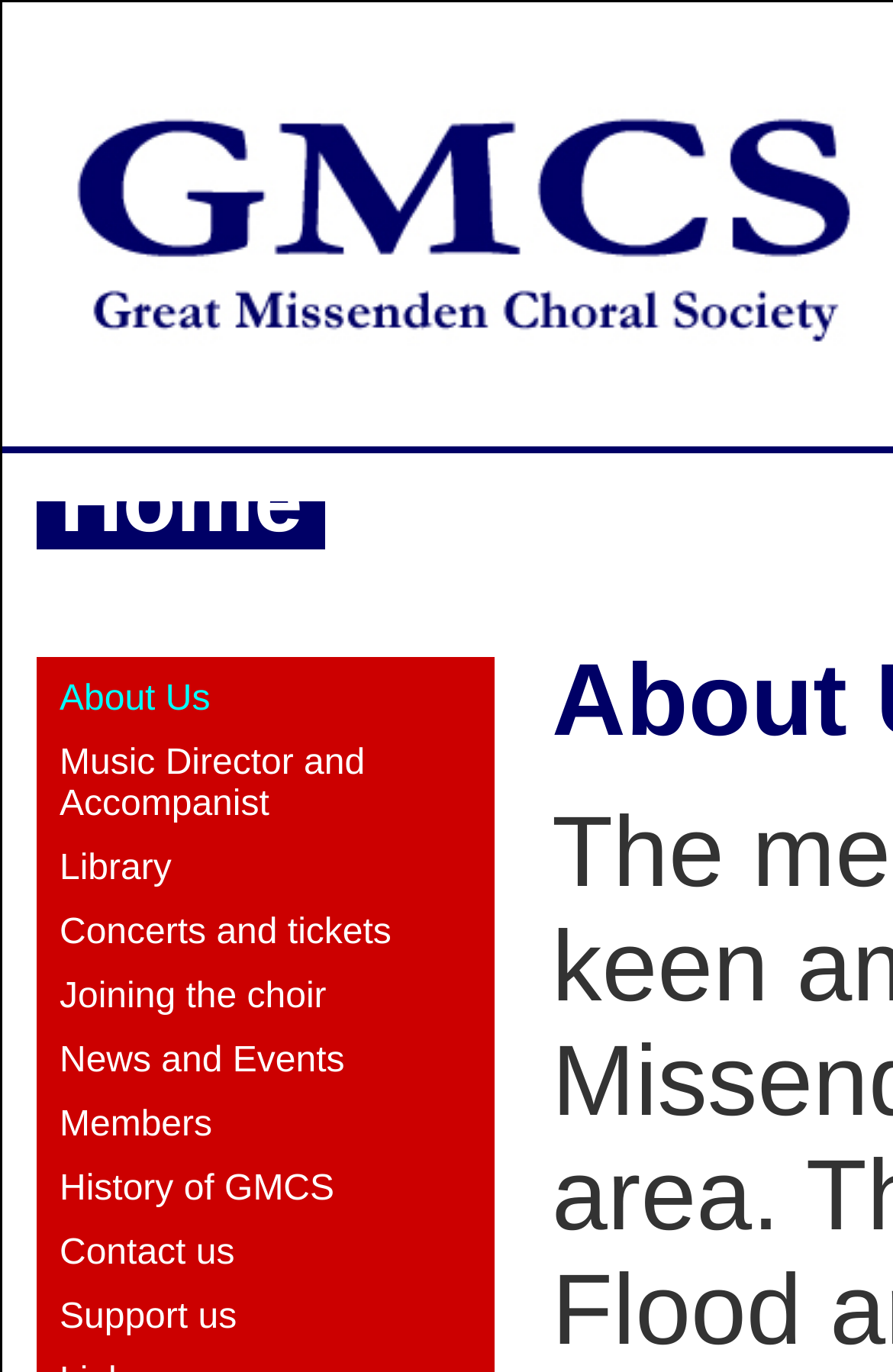Locate the bounding box of the UI element described in the following text: "Music Director and Accompanist".

[0.067, 0.542, 0.409, 0.601]